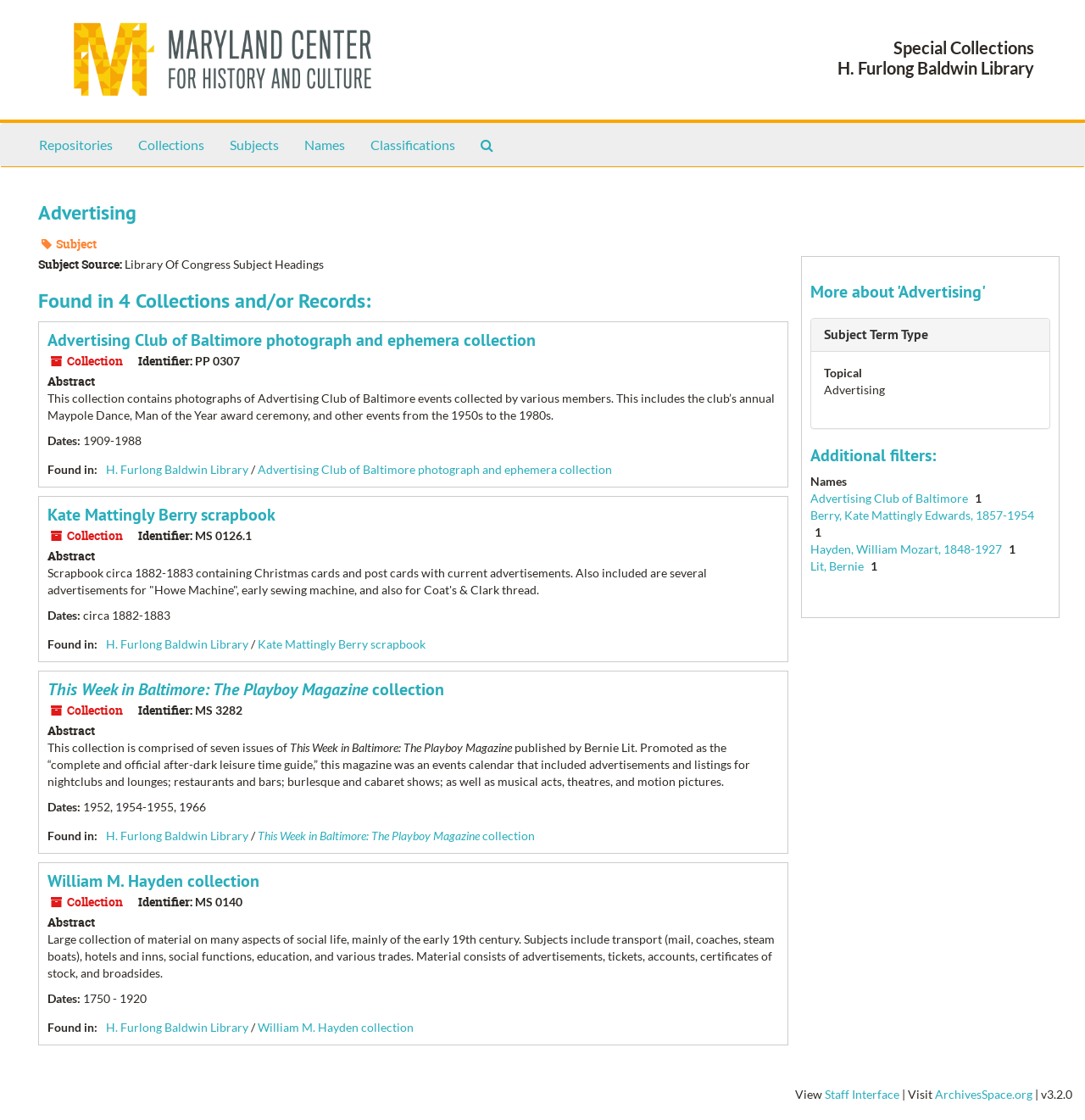Could you determine the bounding box coordinates of the clickable element to complete the instruction: "Learn more about 'Advertising'"? Provide the coordinates as four float numbers between 0 and 1, i.e., [left, top, right, bottom].

[0.747, 0.252, 0.968, 0.269]